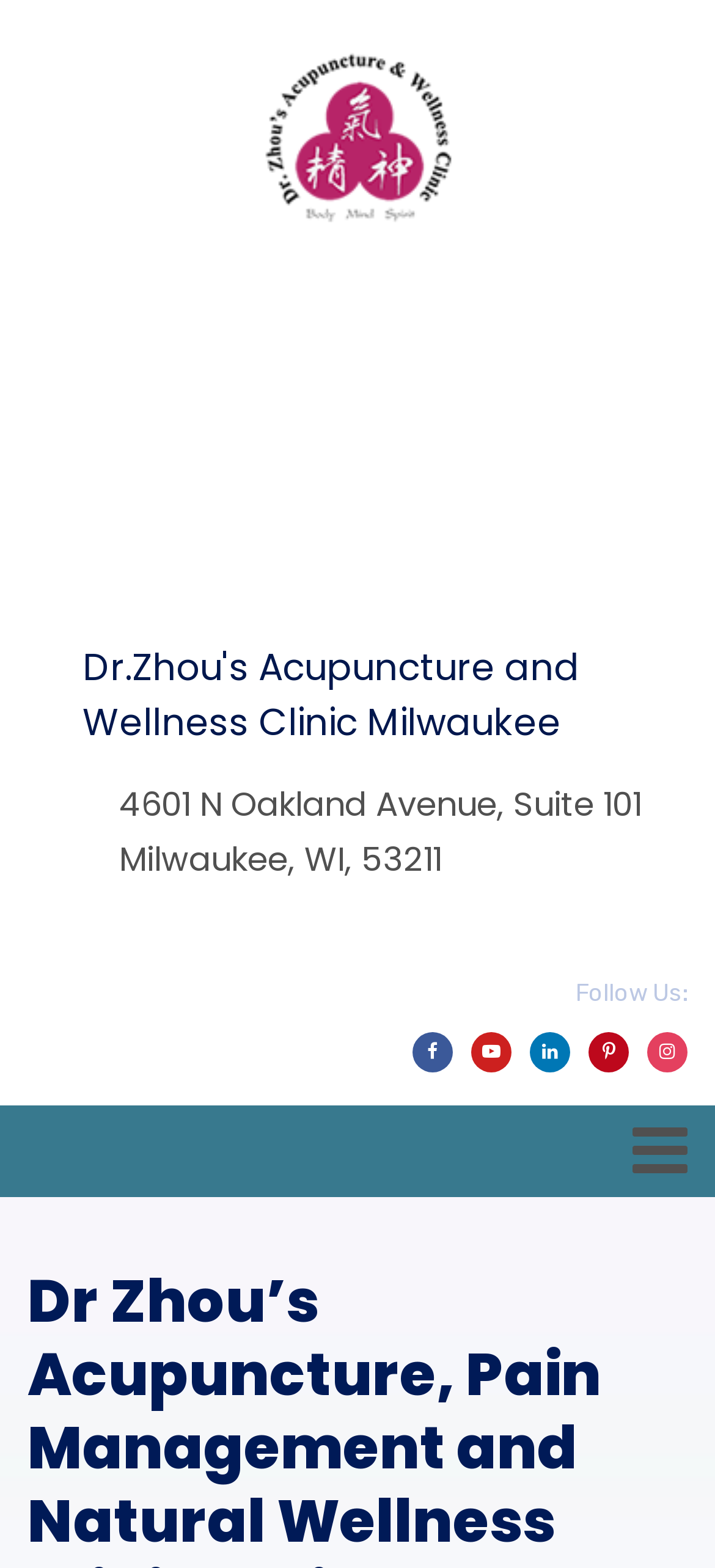What is the clinic's name?
Refer to the image and give a detailed response to the question.

I found the clinic's name by looking at the first heading element on the webpage, which contains the clinic's name.